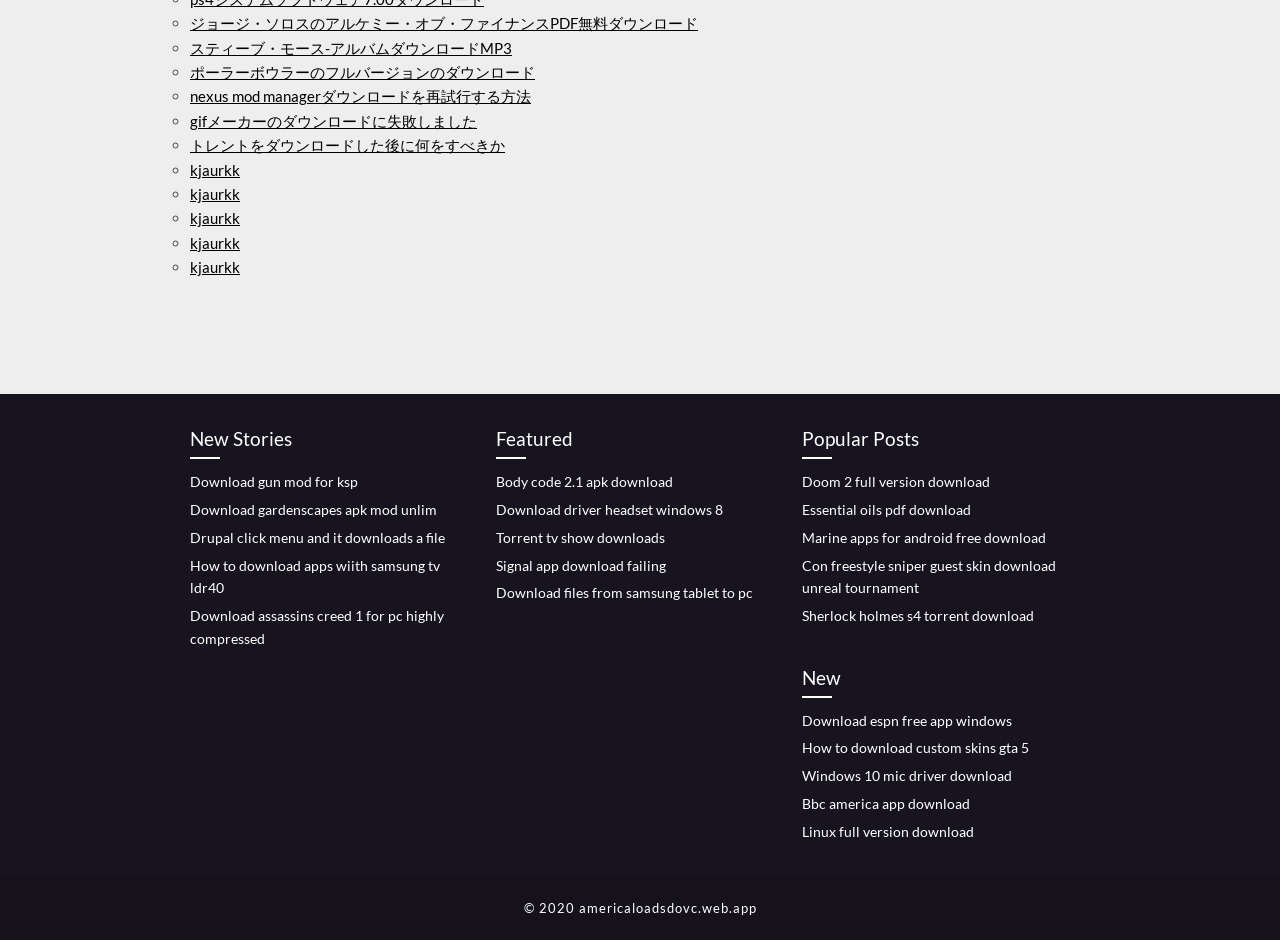Can you identify the bounding box coordinates of the clickable region needed to carry out this instruction: 'Click on ジョージ・ソロスのアルケミー・オブ・ファイナンスPDF無料ダウンロード'? The coordinates should be four float numbers within the range of 0 to 1, stated as [left, top, right, bottom].

[0.148, 0.015, 0.545, 0.034]